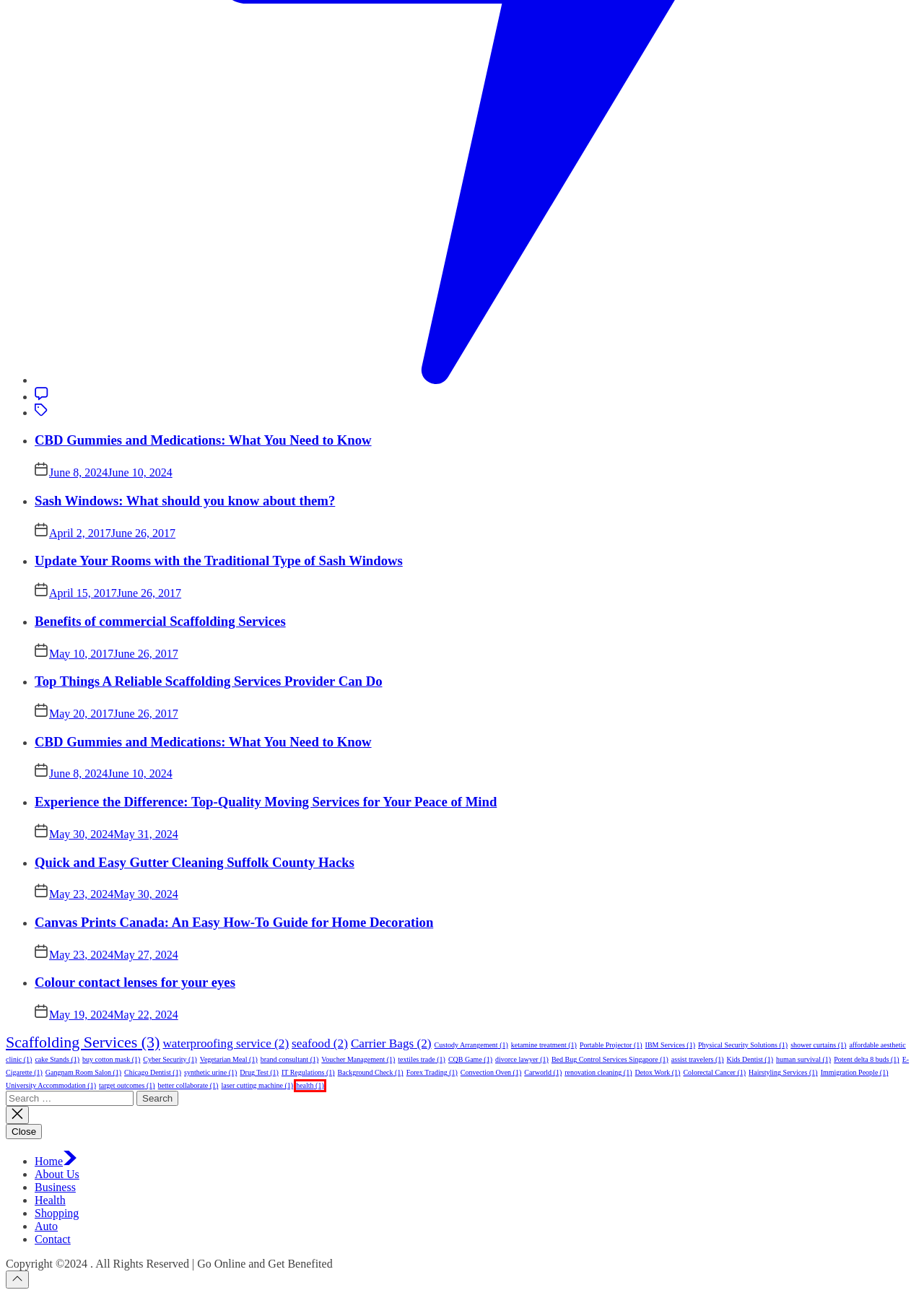You are given a screenshot of a webpage within which there is a red rectangle bounding box. Please choose the best webpage description that matches the new webpage after clicking the selected element in the bounding box. Here are the options:
A. renovation cleaning – Go Online and Get Benefited
B. IBM Services – Go Online and Get Benefited
C. Vegetarian Meal – Go Online and Get Benefited
D. Carworld – Go Online and Get Benefited
E. Immigration People – Go Online and Get Benefited
F. Chicago Dentist – Go Online and Get Benefited
G. health – Go Online and Get Benefited
H. April 2, 2017 – Go Online and Get Benefited

G